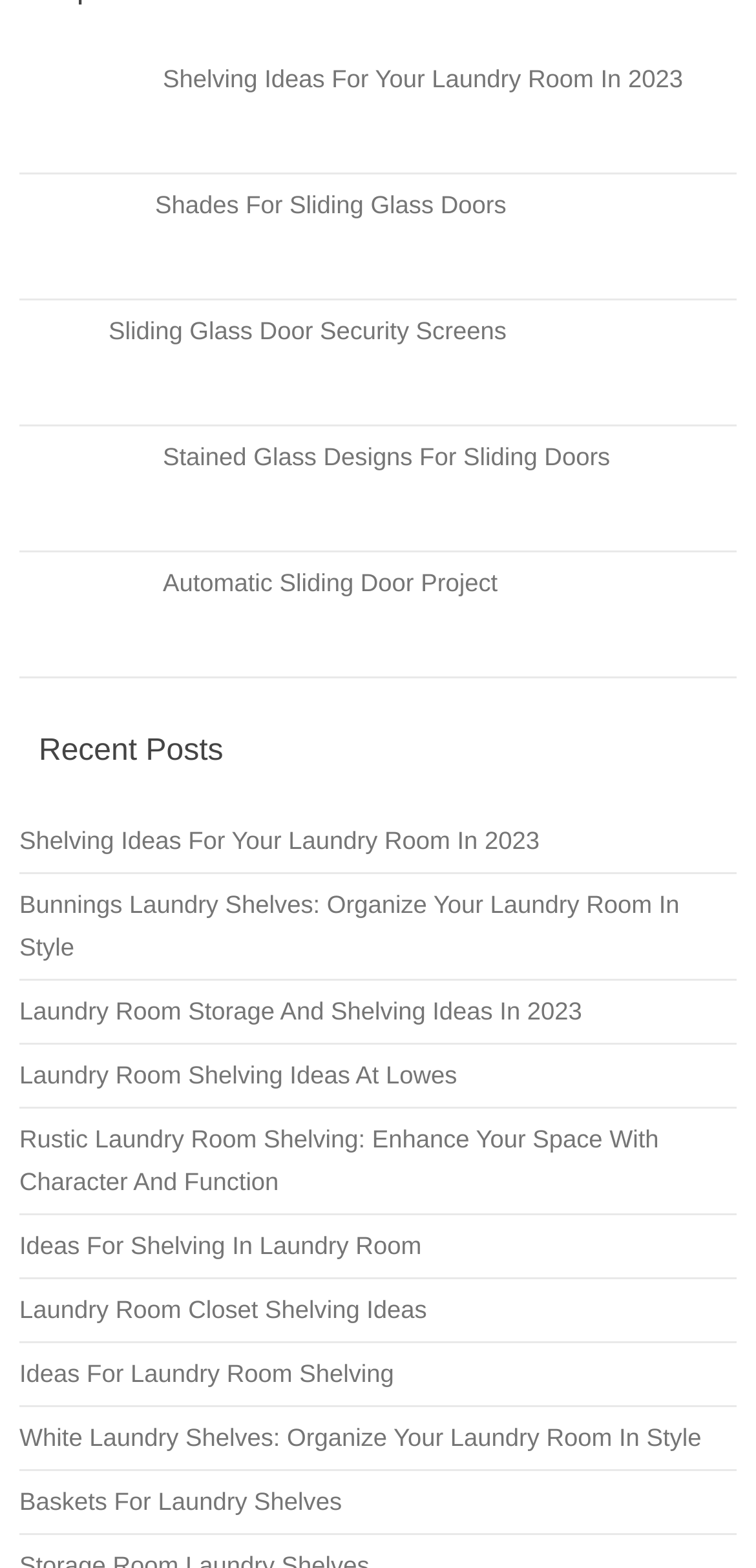Pinpoint the bounding box coordinates of the clickable element needed to complete the instruction: "Check out stained glass designs for sliding doors". The coordinates should be provided as four float numbers between 0 and 1: [left, top, right, bottom].

[0.215, 0.282, 0.807, 0.301]